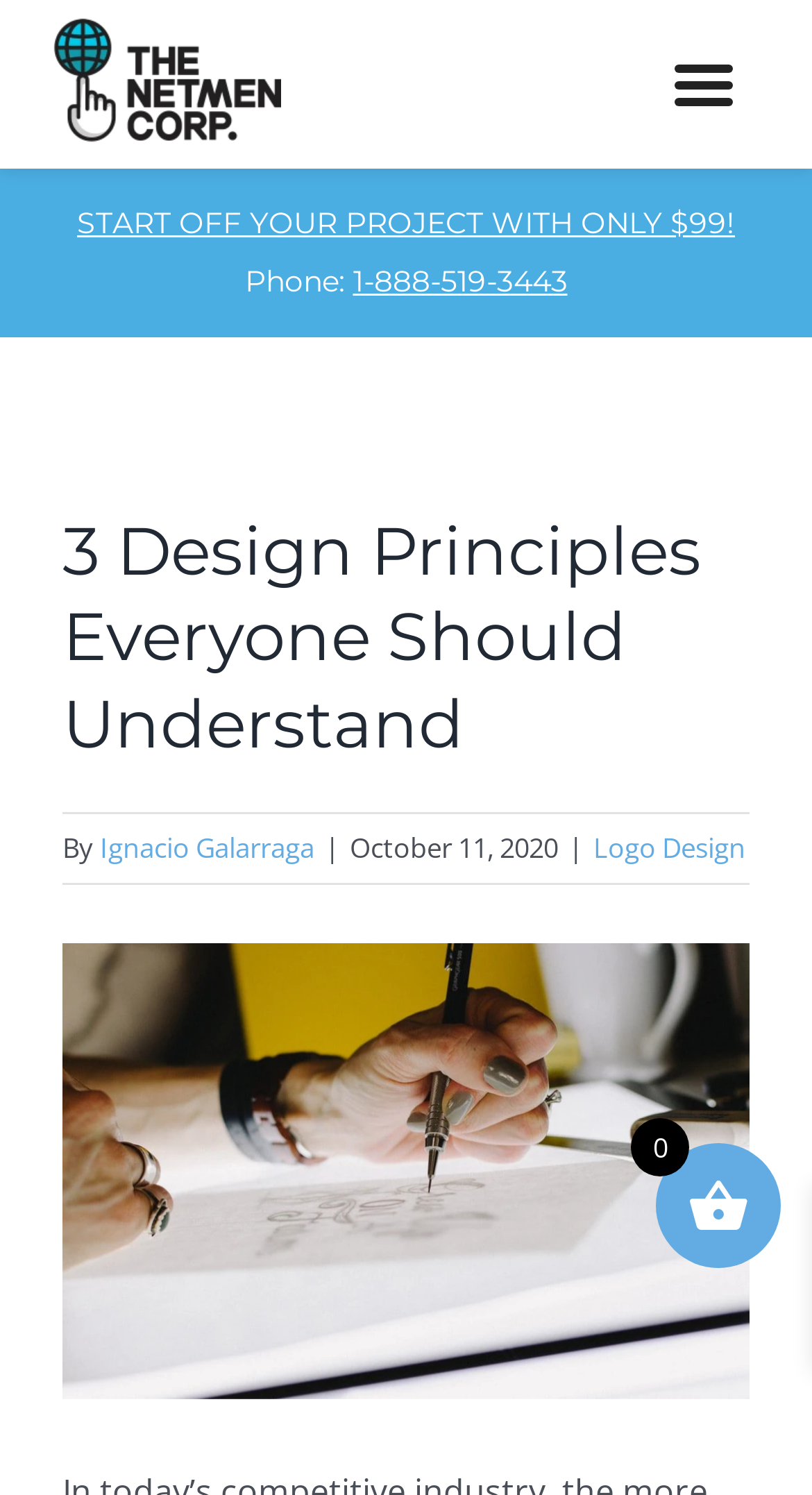What is the topic of the article?
Utilize the information in the image to give a detailed answer to the question.

I inferred the topic of the article by looking at the main heading '3 Design Principles Everyone Should Understand' and the context of the webpage.